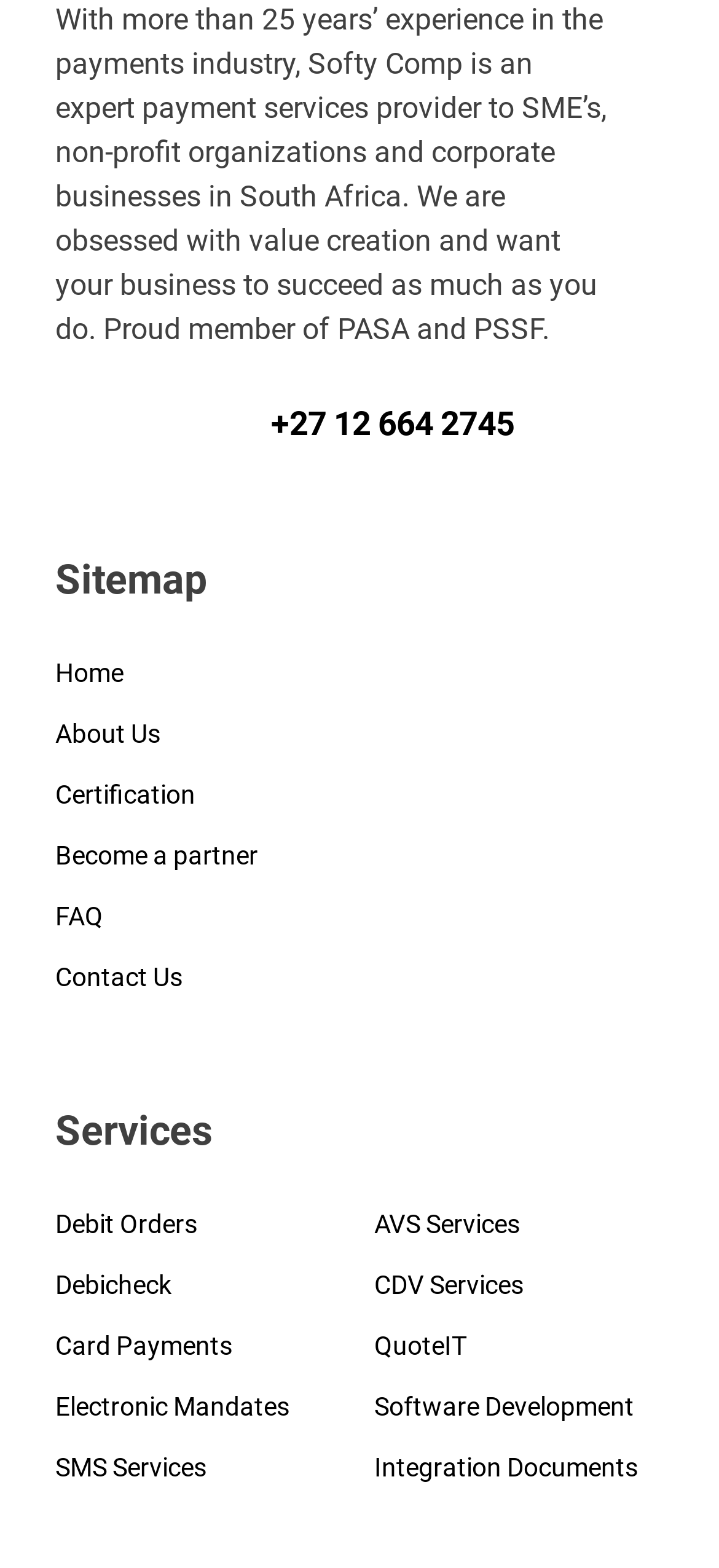Please find the bounding box coordinates of the element that must be clicked to perform the given instruction: "Learn more about 'Debit Orders' service". The coordinates should be four float numbers from 0 to 1, i.e., [left, top, right, bottom].

[0.077, 0.769, 0.274, 0.806]